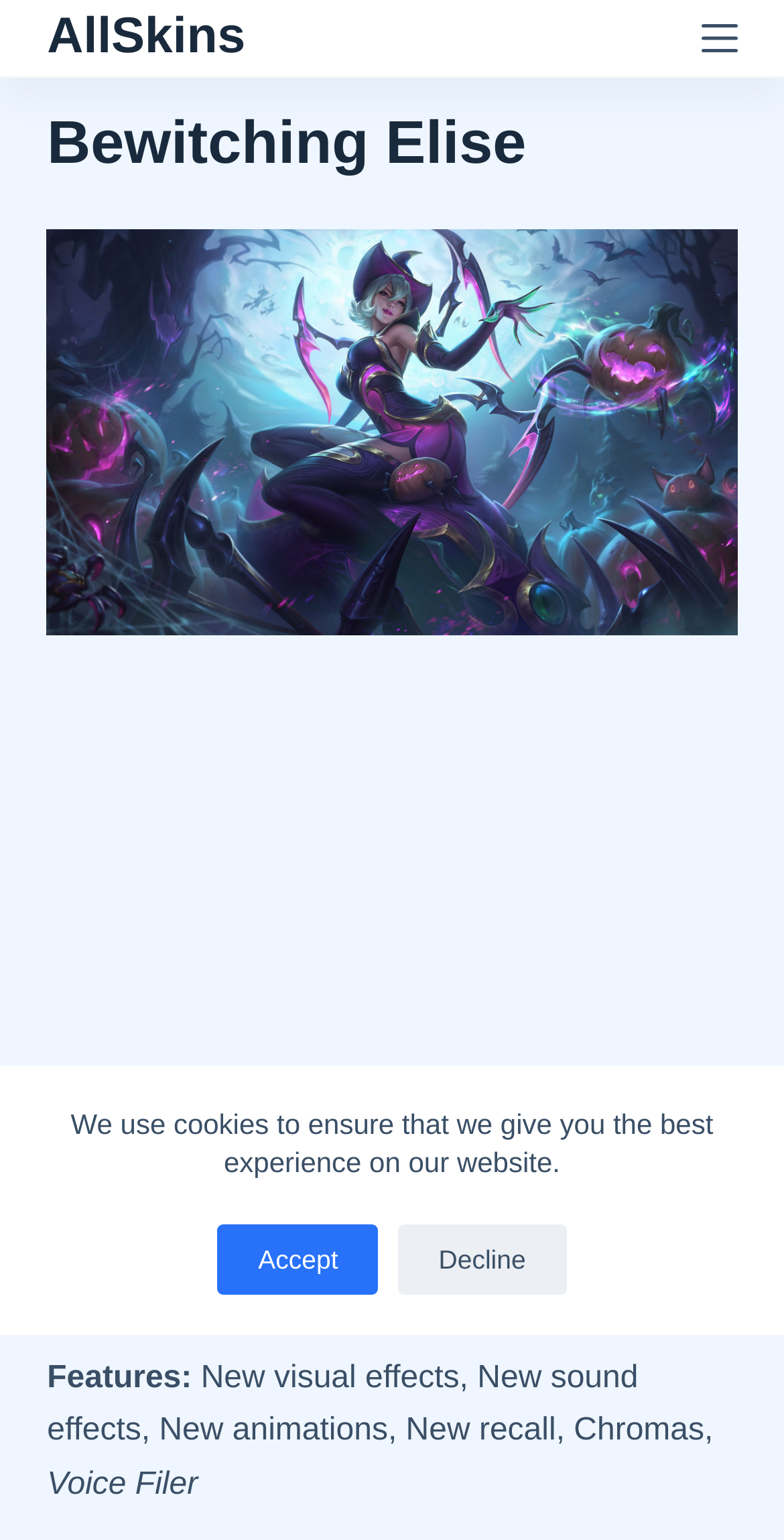Using the webpage screenshot, find the UI element described by Skip to content. Provide the bounding box coordinates in the format (top-left x, top-left y, bottom-right x, bottom-right y), ensuring all values are floating point numbers between 0 and 1.

[0.0, 0.0, 0.103, 0.026]